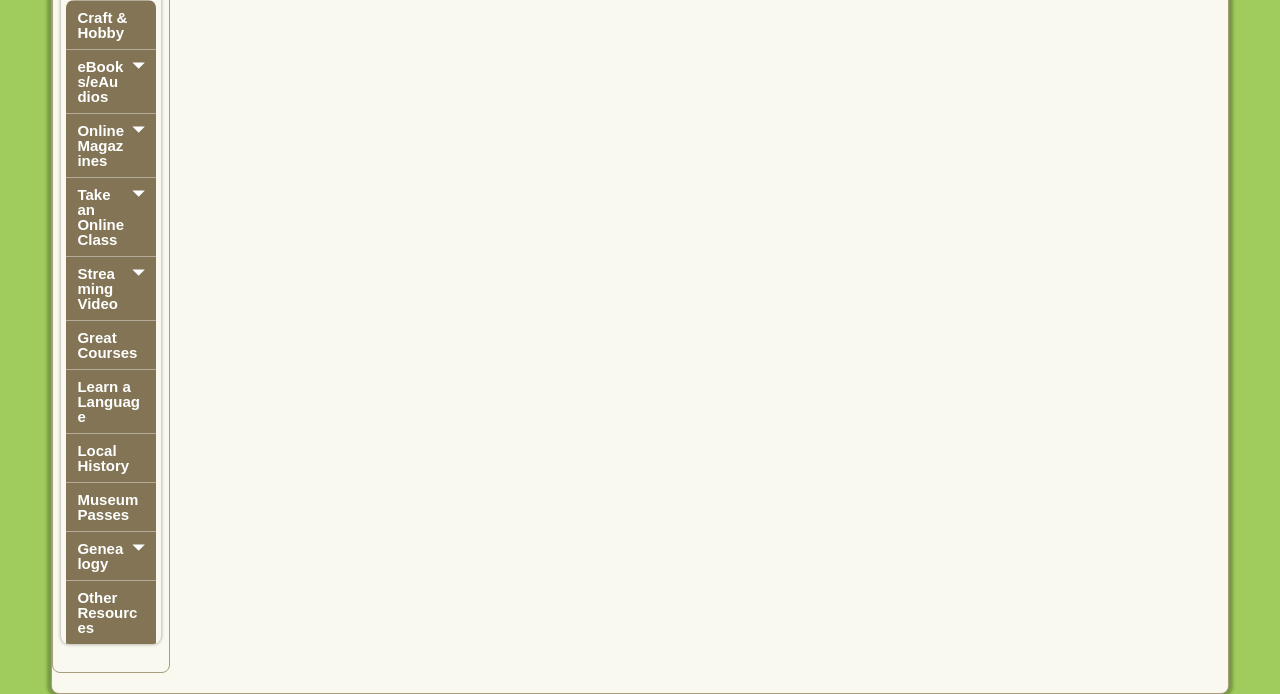Find the bounding box coordinates for the area that must be clicked to perform this action: "Explore eBooks and eAudios".

[0.052, 0.072, 0.122, 0.162]